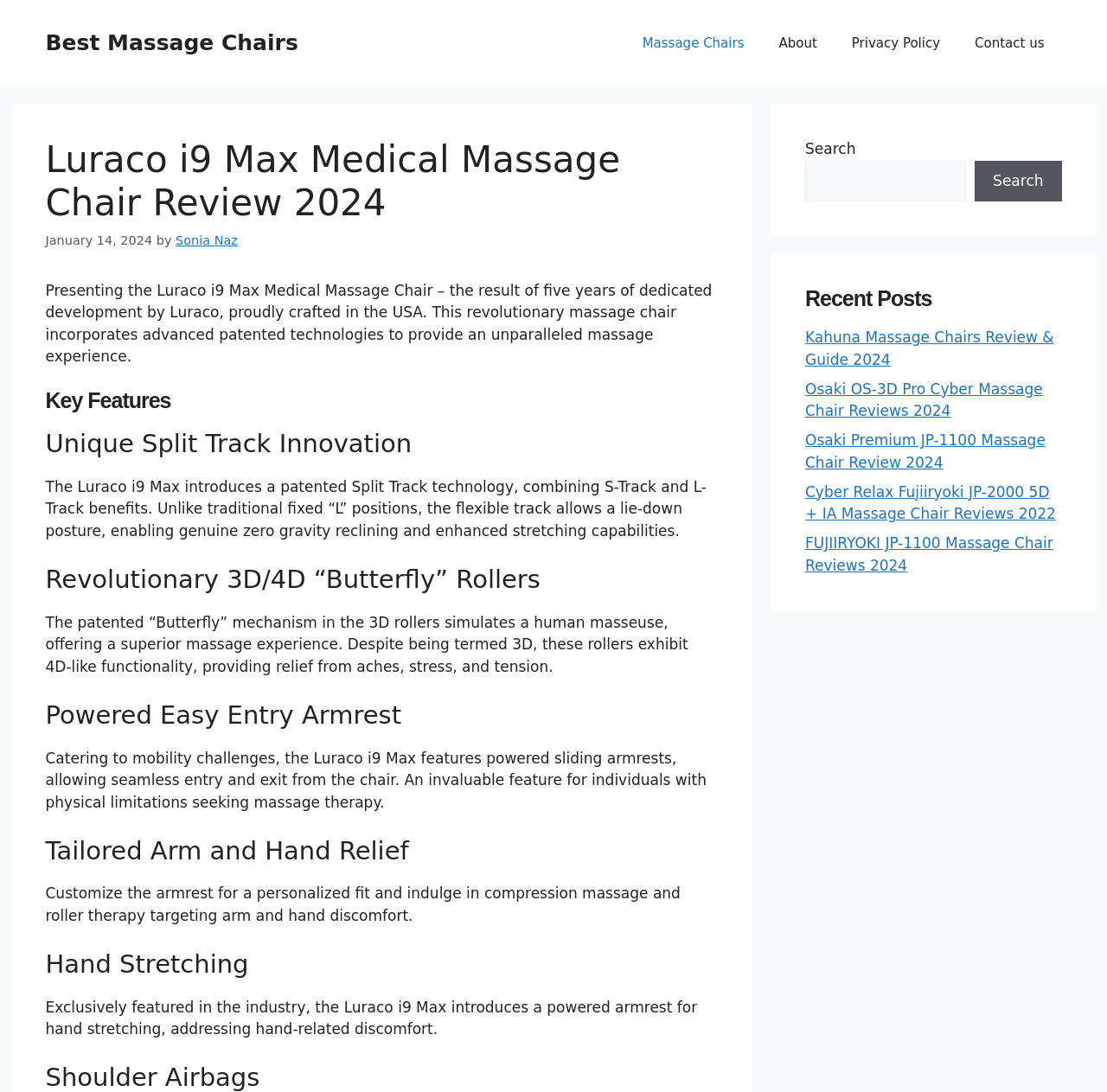Determine the bounding box for the UI element that matches this description: "Best Massage Chairs".

[0.041, 0.028, 0.269, 0.051]